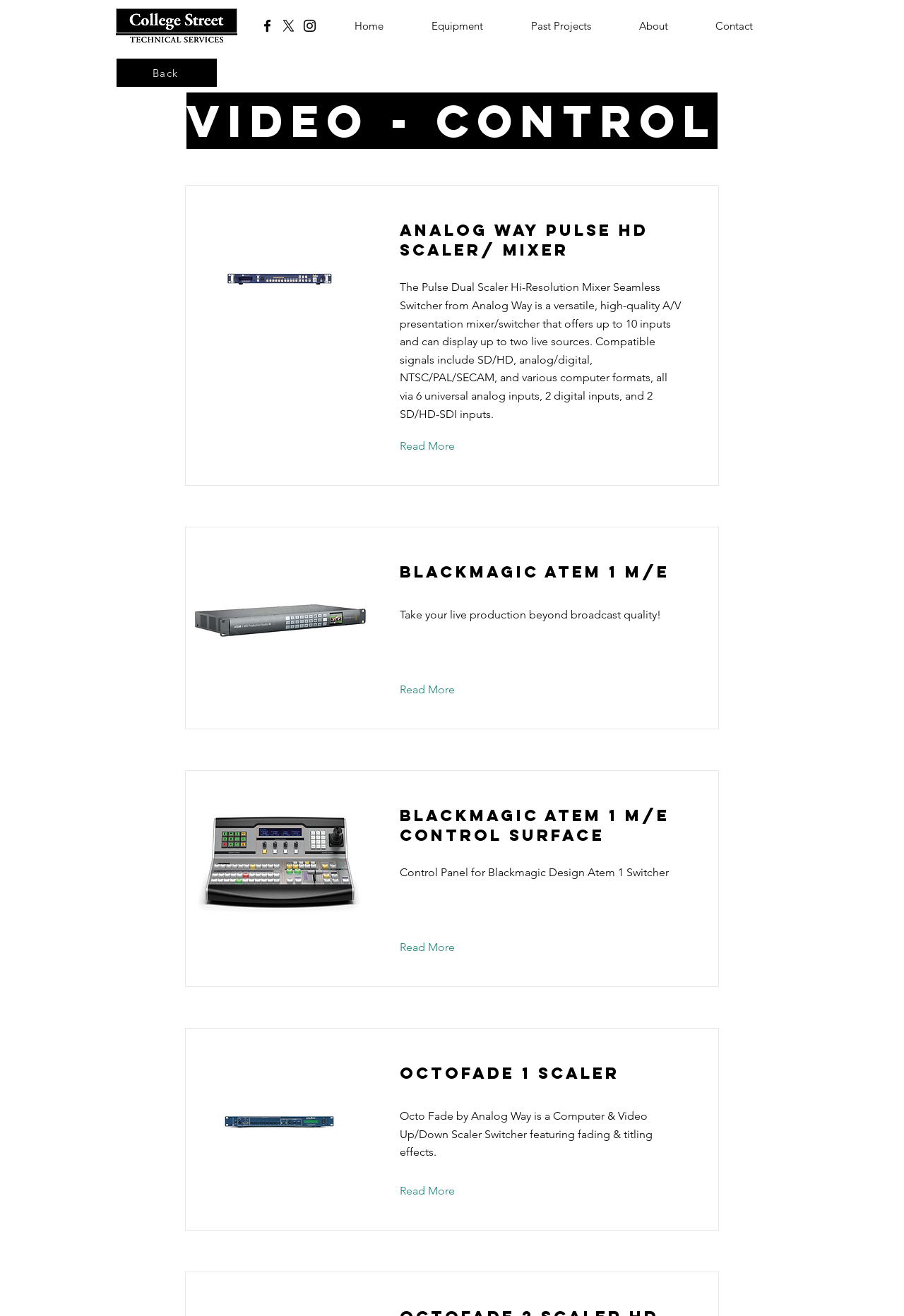Describe all the significant parts and information present on the webpage.

The webpage is about video control equipment, with a focus on various products from different manufacturers. At the top left corner, there is a logo of College Street Technical Services CIC, accompanied by a link to the logo. To the right of the logo, there is a social bar with links to Facebook, X, and Instagram.

Below the social bar, there is a navigation menu with links to different sections of the website, including Home, Equipment, Past Projects, About, and Contact. 

The main content of the webpage is divided into four sections, each featuring a different product. The first section is about the Analog Way Pulse HD Scaler/Mixer, with an image of the product, a heading, and a brief description of its features and capabilities. There is also a "Read More" link to learn more about the product.

The second section is about the Blackmagic ATEM 1 M/E, with an image of the product, a heading, and a brief description of its features and capabilities. Again, there is a "Read More" link to learn more about the product.

The third section is about the Blackmagic ATEM 1 M/E Control Surface, with an image of the product, a heading, and a brief description of its features and capabilities. There is also a "Read More" link to learn more about the product.

The fourth and final section is about the Octofade 1 Scaler, with an image of the product, a heading, and a brief description of its features and capabilities. There is also a "Read More" link to learn more about the product.